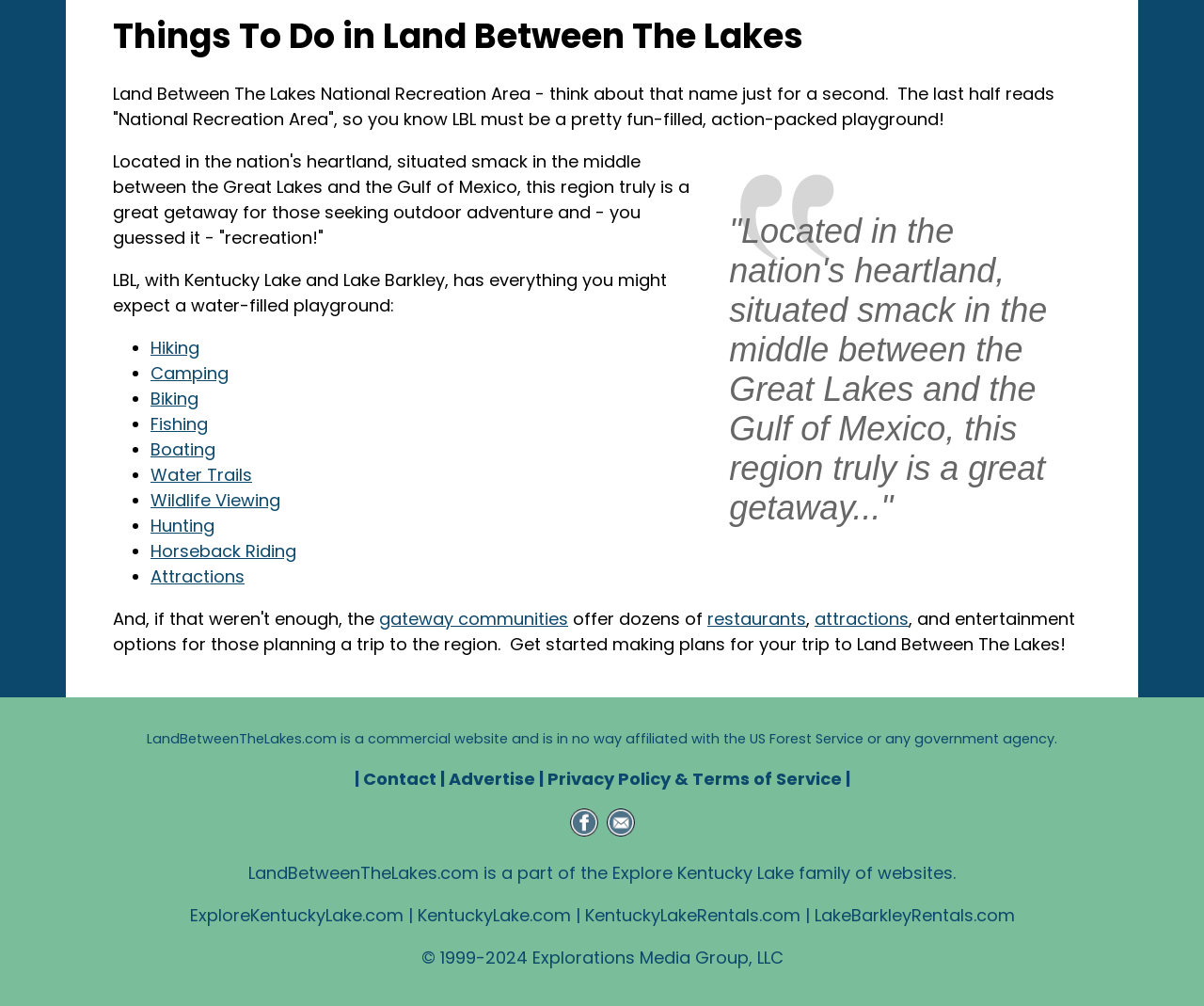Provide the bounding box coordinates for the UI element described in this sentence: "Privacy policy". The coordinates should be four float values between 0 and 1, i.e., [left, top, right, bottom].

None